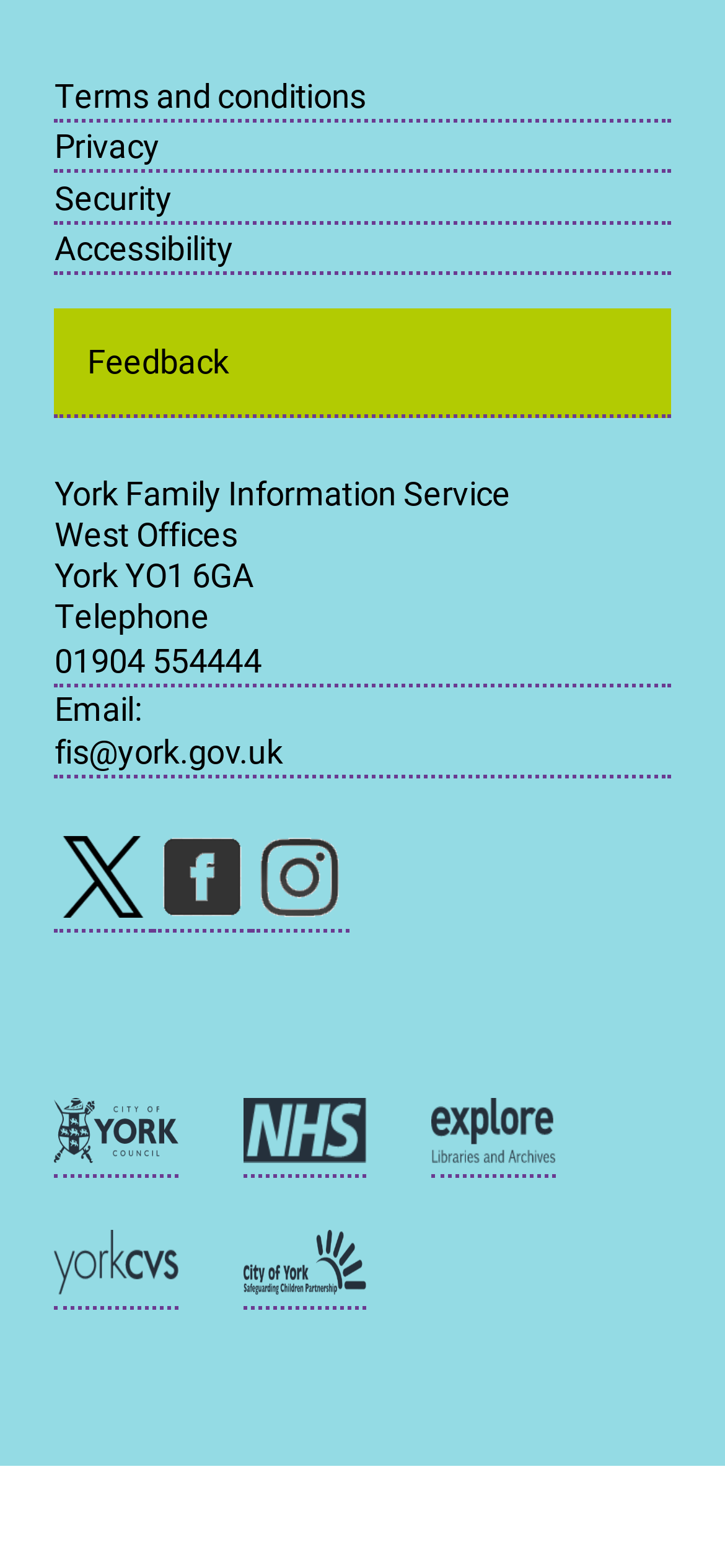Analyze the image and provide a detailed answer to the question: How many social media logos are present?

There are three social media logos present, namely Facebook, Instagram, and X logo, which can be found in the link elements with bounding box coordinates [0.211, 0.531, 0.346, 0.594], [0.346, 0.531, 0.481, 0.594], and [0.075, 0.531, 0.211, 0.594] respectively.